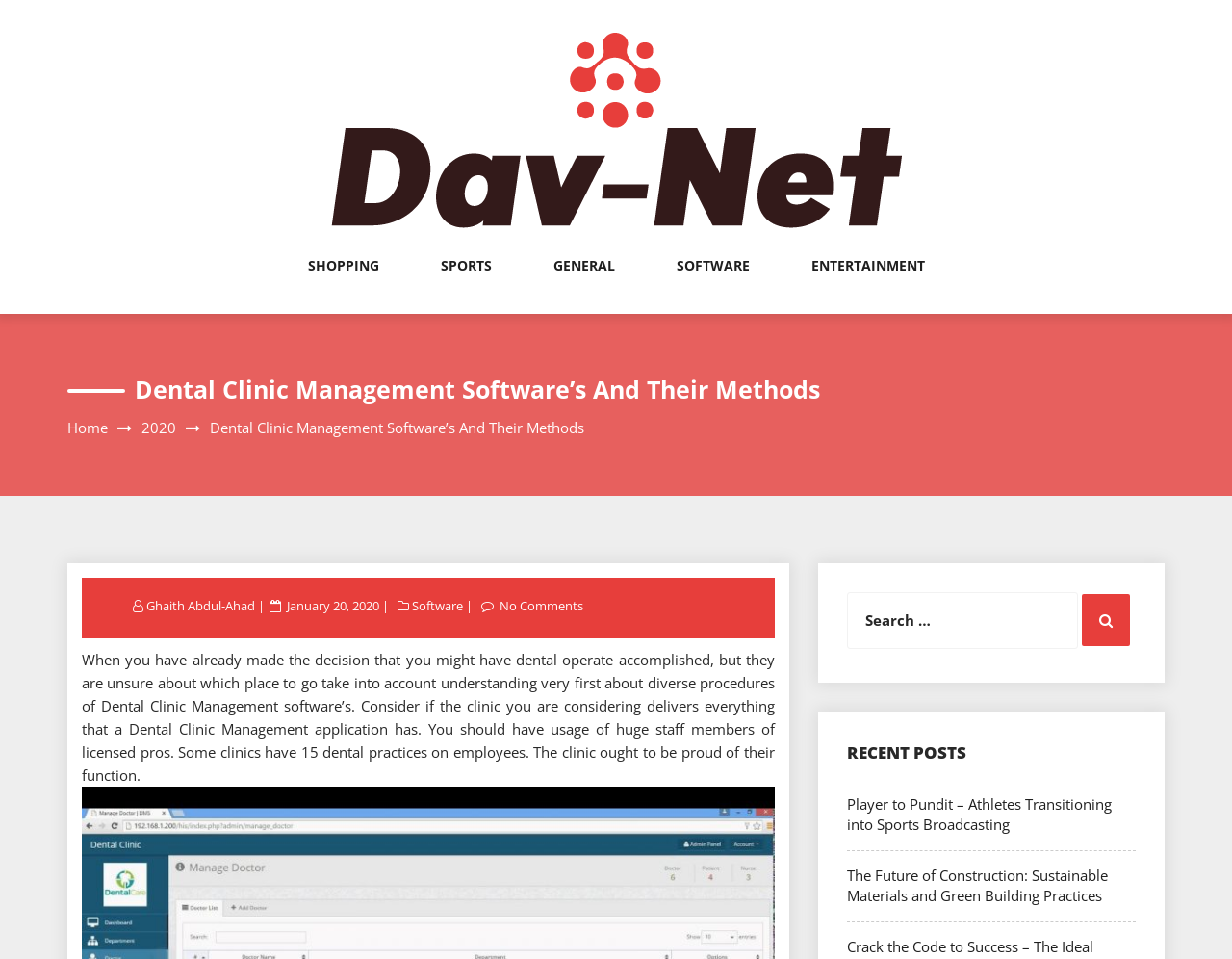Pinpoint the bounding box coordinates of the clickable area needed to execute the instruction: "Read the 'Why Redesigning Your Contracts Is So Important' post". The coordinates should be specified as four float numbers between 0 and 1, i.e., [left, top, right, bottom].

None